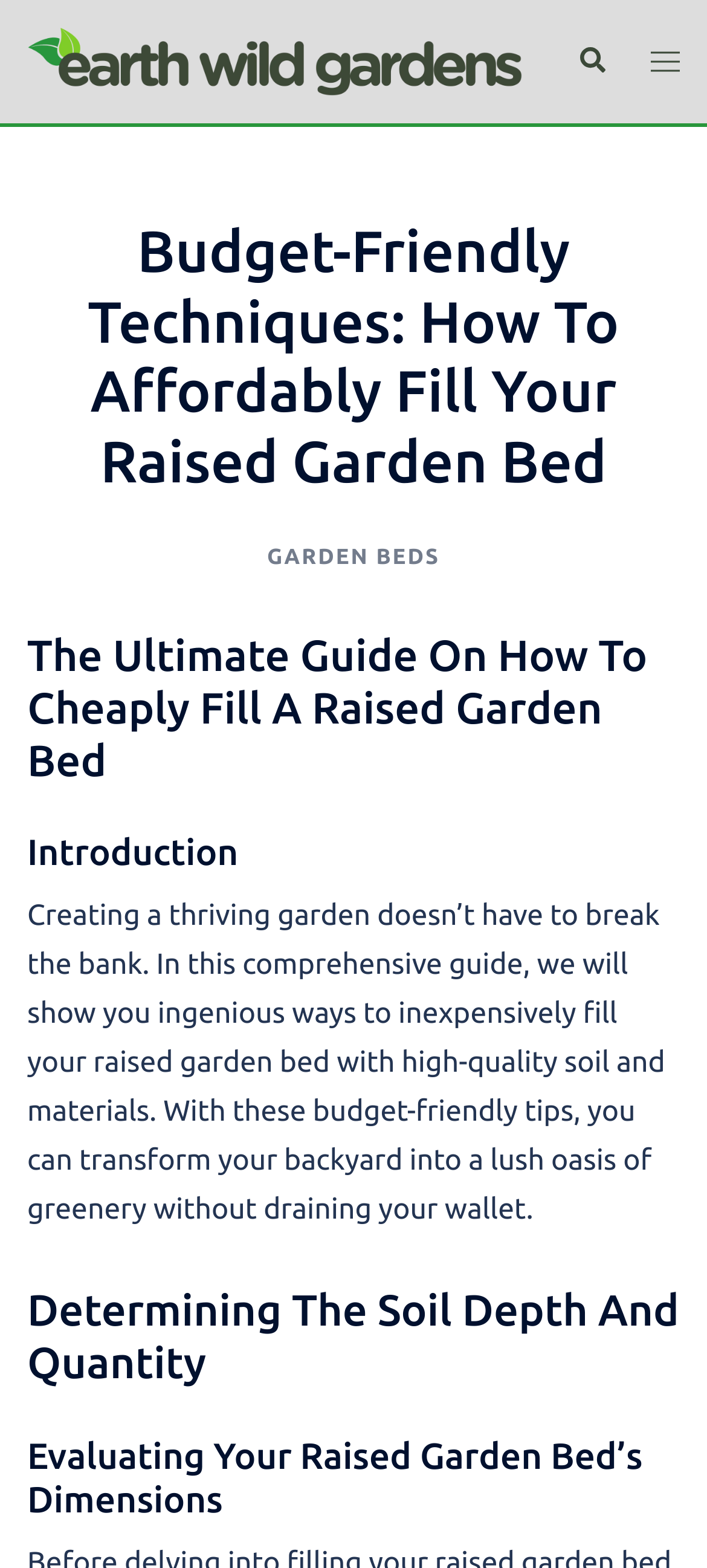Is there a search function on the webpage?
Answer with a single word or phrase by referring to the visual content.

Yes